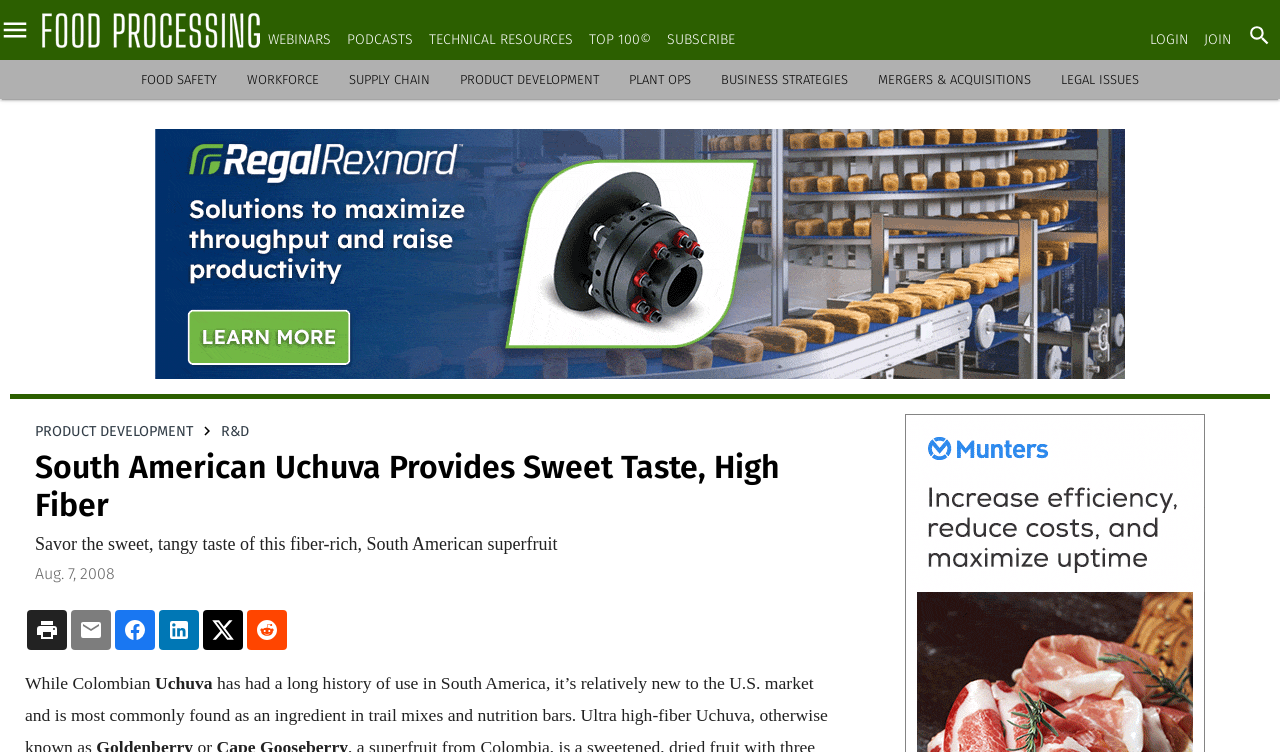Kindly determine the bounding box coordinates for the area that needs to be clicked to execute this instruction: "Click on the 'R&D' link".

[0.173, 0.562, 0.195, 0.584]